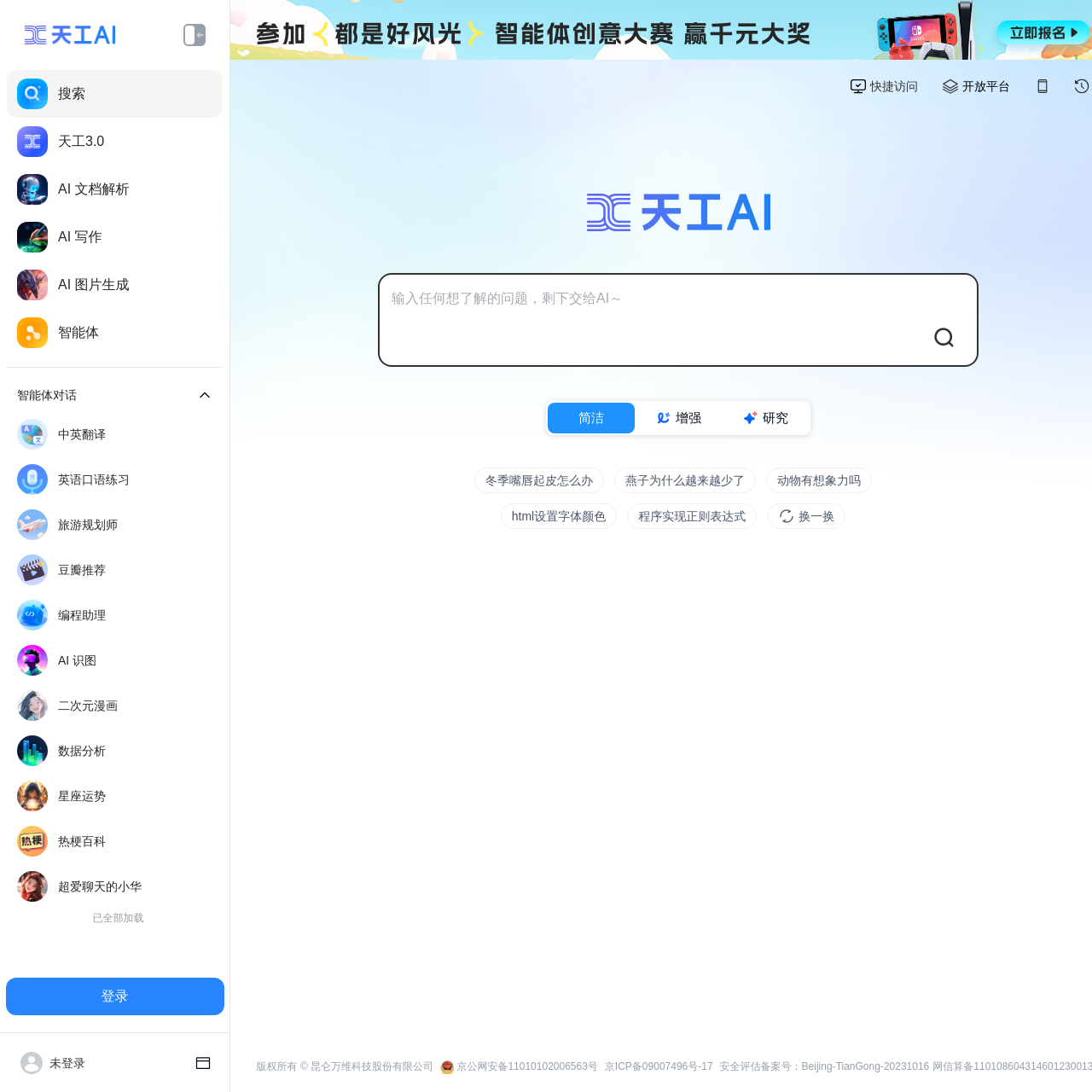Please answer the following query using a single word or phrase: 
What is the copyright information of the webpage?

昆仑万维科技股份有限公司